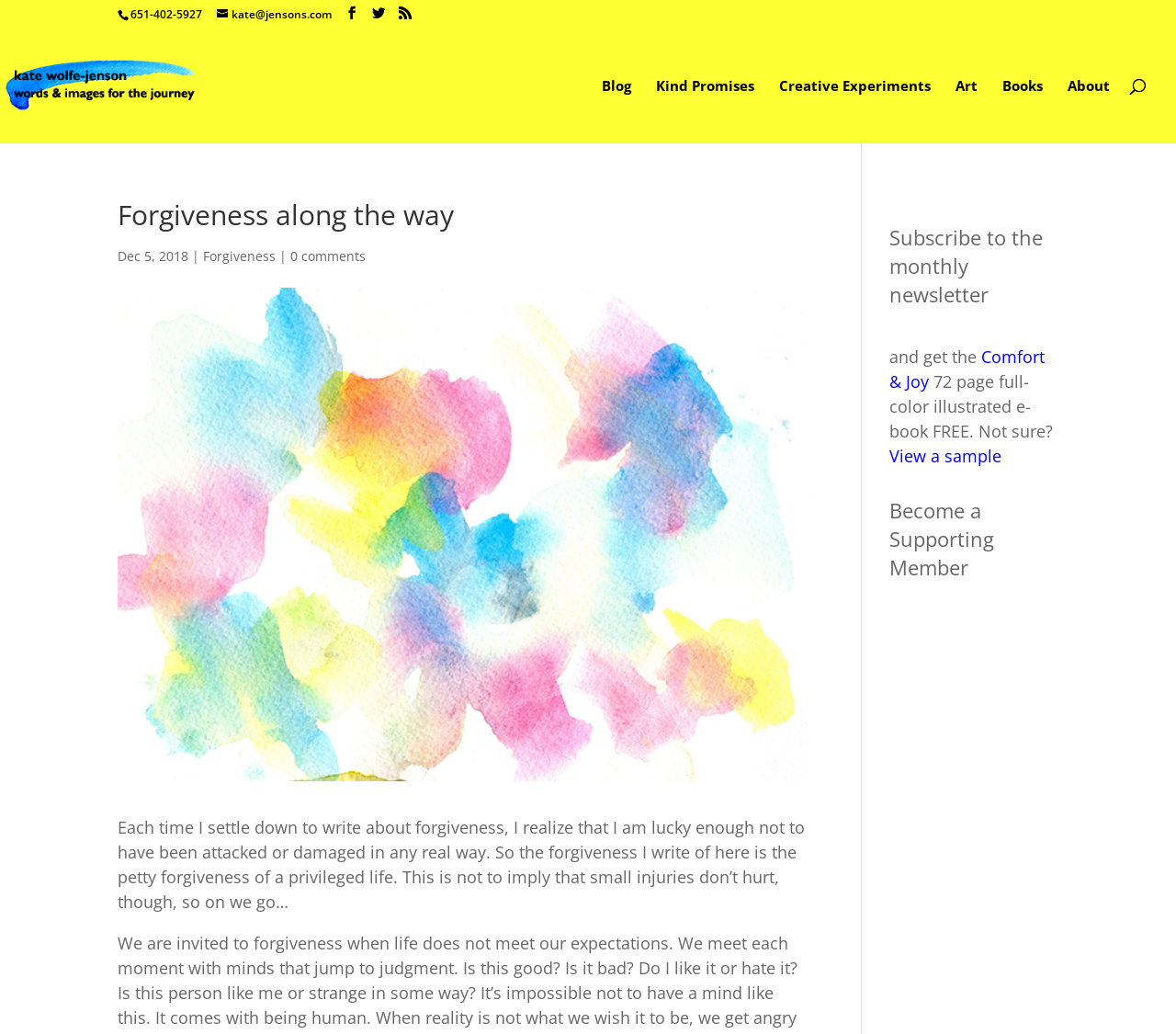Determine the main text heading of the webpage and provide its content.

Forgiveness along the way